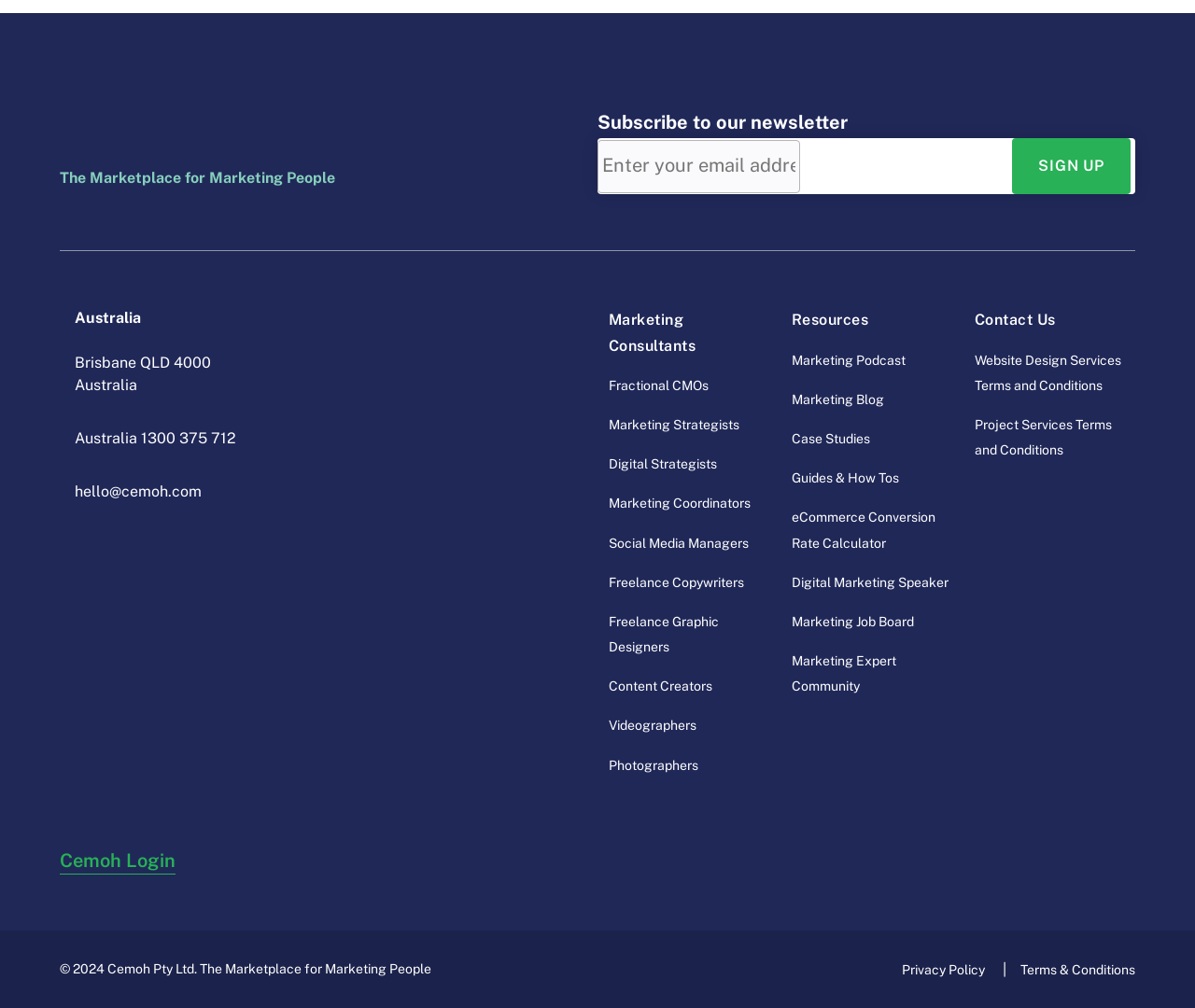Please specify the coordinates of the bounding box for the element that should be clicked to carry out this instruction: "Subscribe to the newsletter". The coordinates must be four float numbers between 0 and 1, formatted as [left, top, right, bottom].

[0.5, 0.111, 0.709, 0.133]